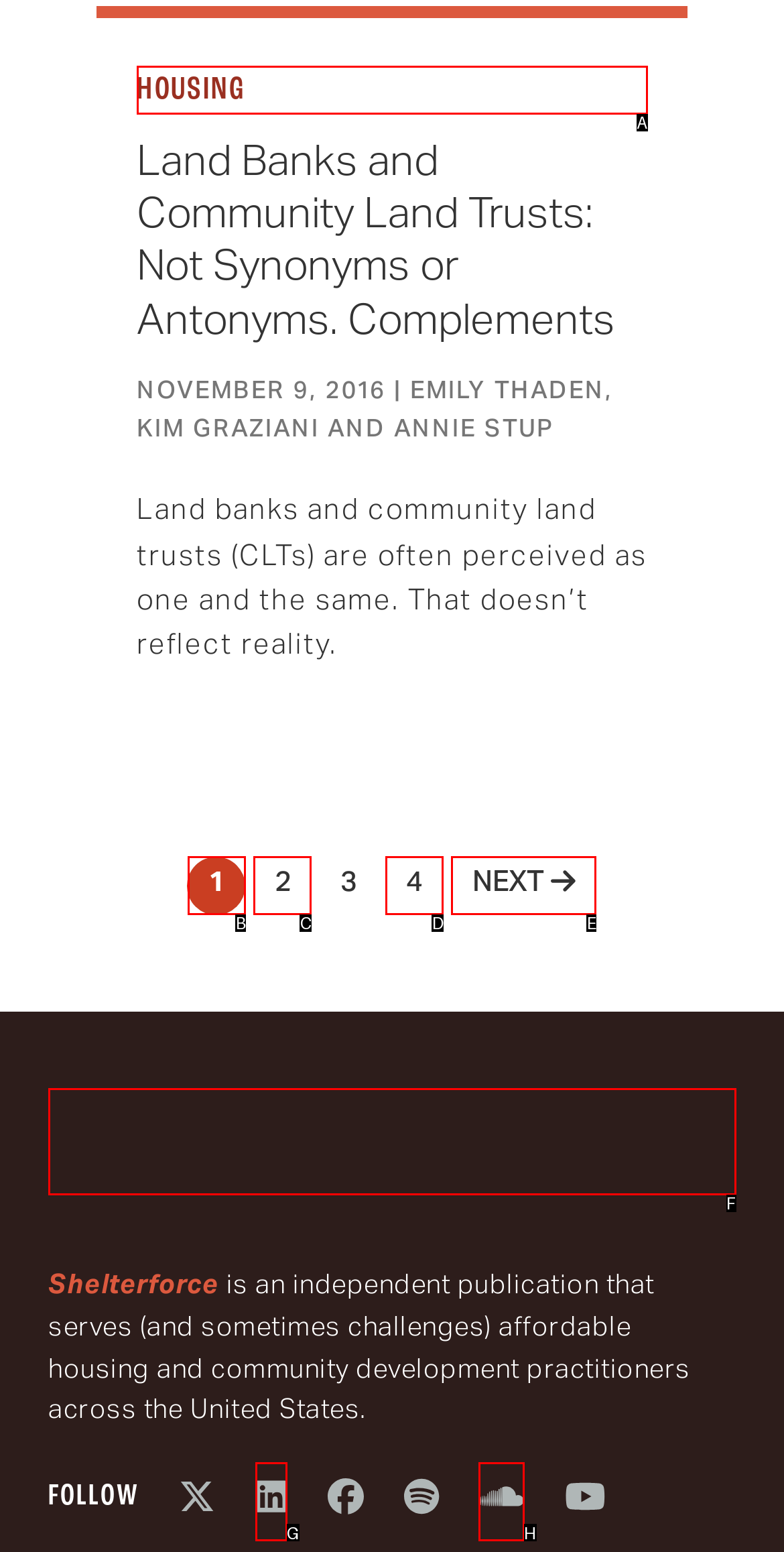Identify the option that corresponds to: Soundcloud
Respond with the corresponding letter from the choices provided.

H